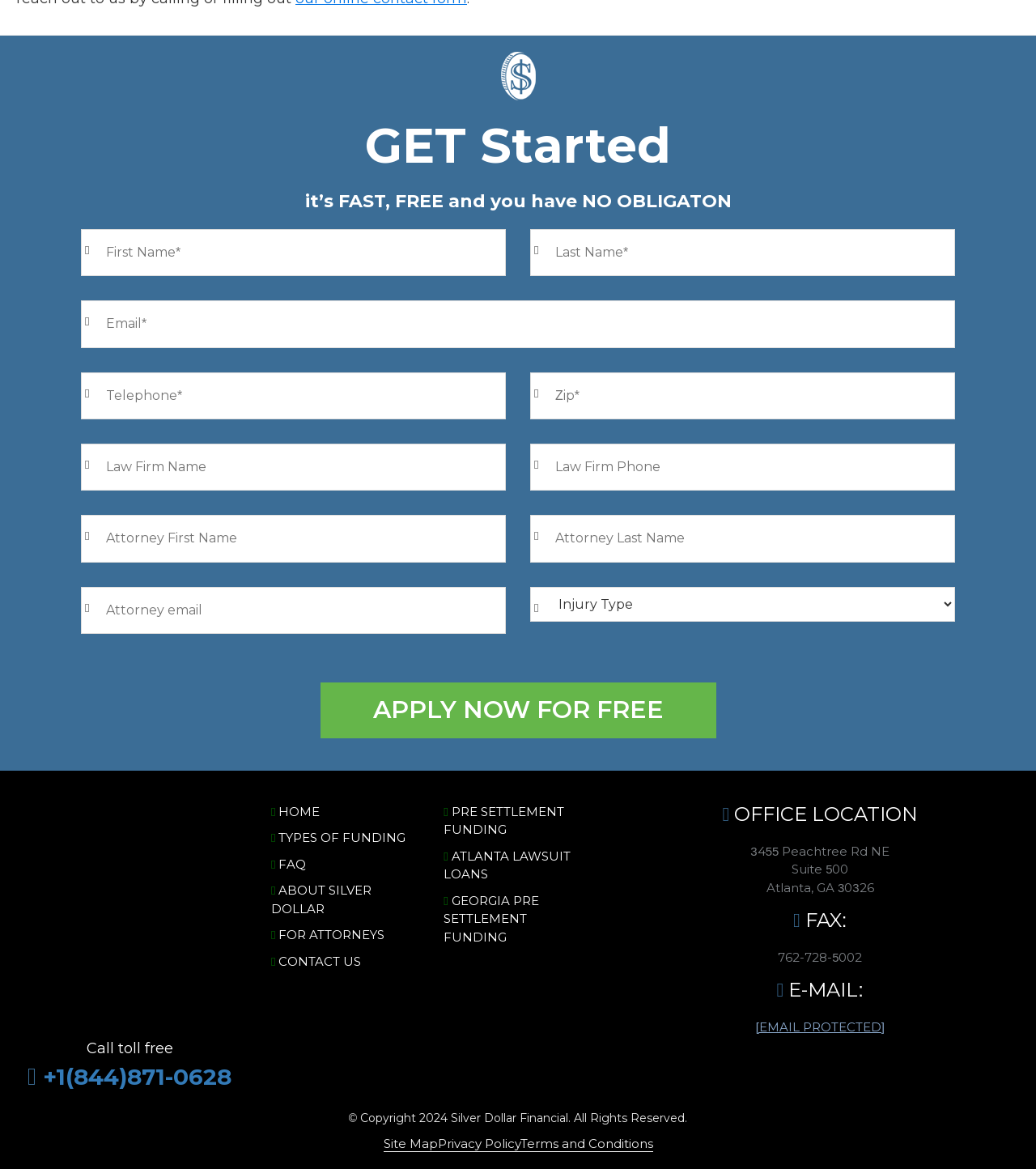Please identify the coordinates of the bounding box for the clickable region that will accomplish this instruction: "Click Apply Now For Free".

[0.309, 0.584, 0.691, 0.631]